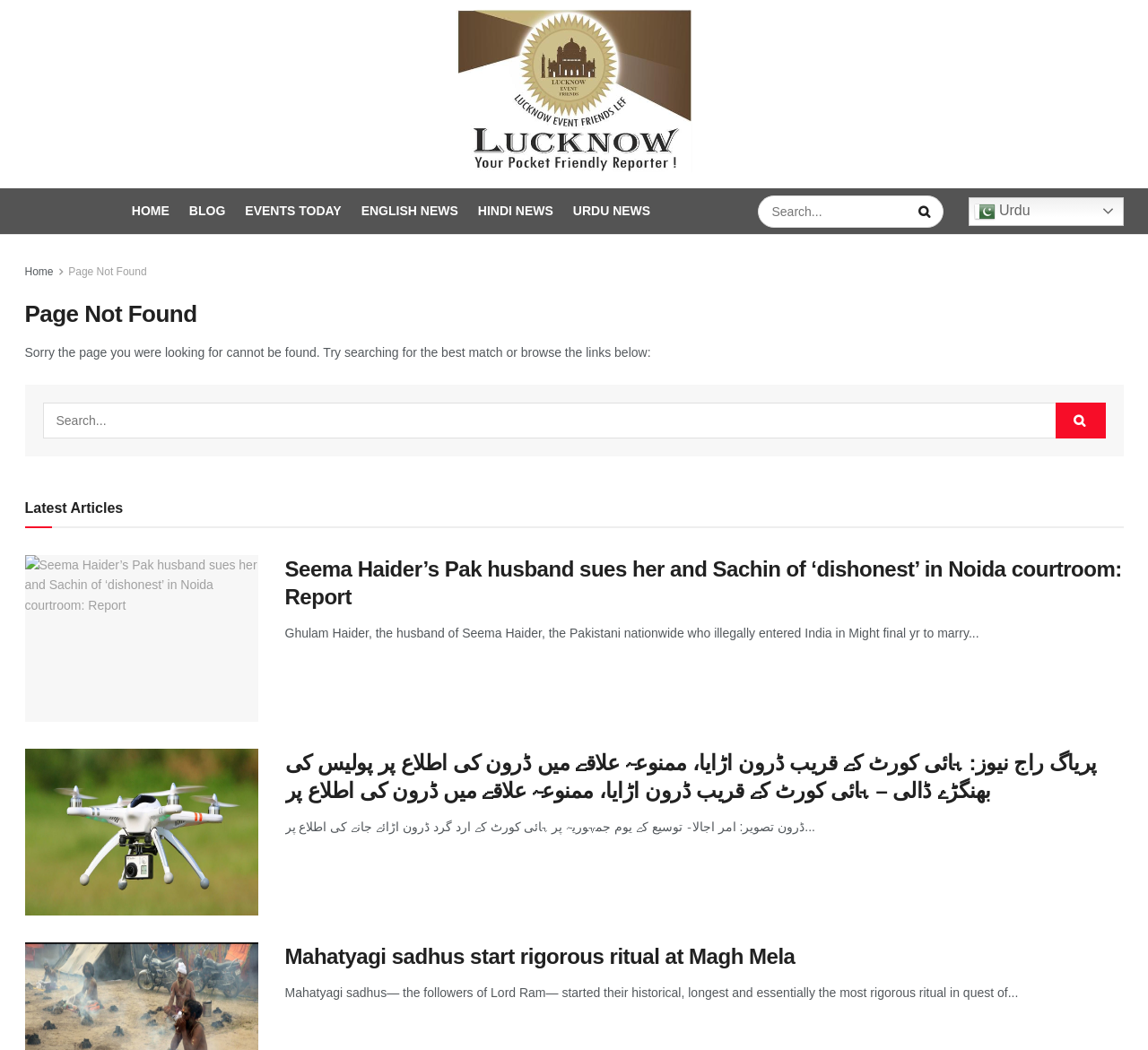Summarize the webpage with a detailed and informative caption.

This webpage appears to be a news website with a "Page Not Found" error message. At the top, there is a logo and a navigation menu with links to "HOME", "BLOG", "EVENTS TODAY", "ENGLISH NEWS", "HINDI NEWS", and "URDU NEWS". Below the navigation menu, there is a search bar with a "Search" button.

The main content area displays a "Page Not Found" error message, accompanied by a brief description and a search bar. Below this, there is a section titled "Latest Articles" with three news articles. Each article has a title, a brief summary, and an image. The first article is about Seema Haider's Pakistani husband suing her and Sachin of 'dishonest' in a Noida courtroom. The second article is in Urdu and appears to be about a drone being flown near a high court. The third article is about Mahatyagi sadhus starting a rigorous ritual at Magh Mela.

Throughout the webpage, there are various links and buttons, including a language switcher to switch between English, Hindi, and Urdu. The overall layout is organized, with clear headings and concise text.